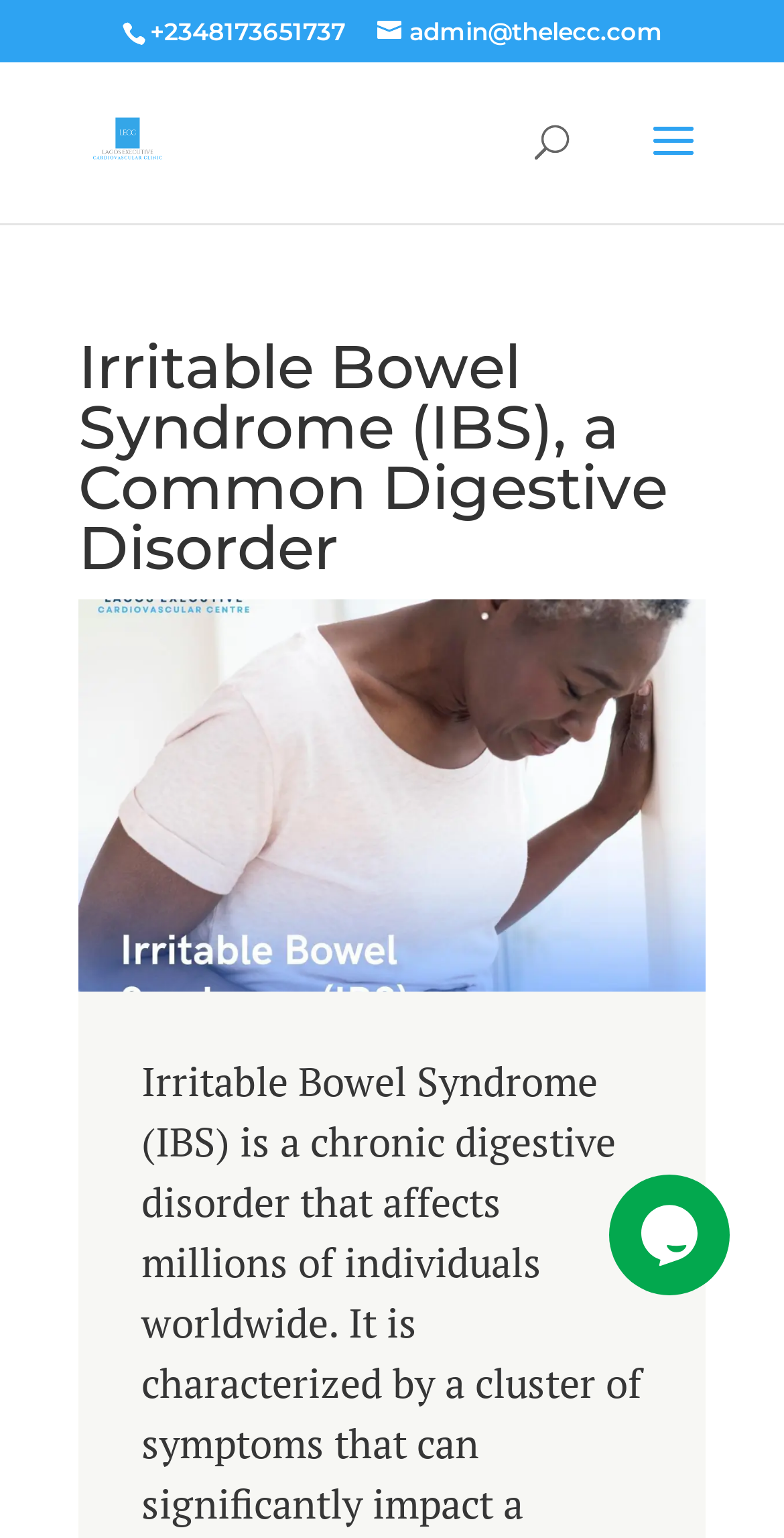Please provide the bounding box coordinates for the UI element as described: "alt="Lagos Executive Cardiovascular Centre"". The coordinates must be four floats between 0 and 1, represented as [left, top, right, bottom].

[0.108, 0.08, 0.218, 0.103]